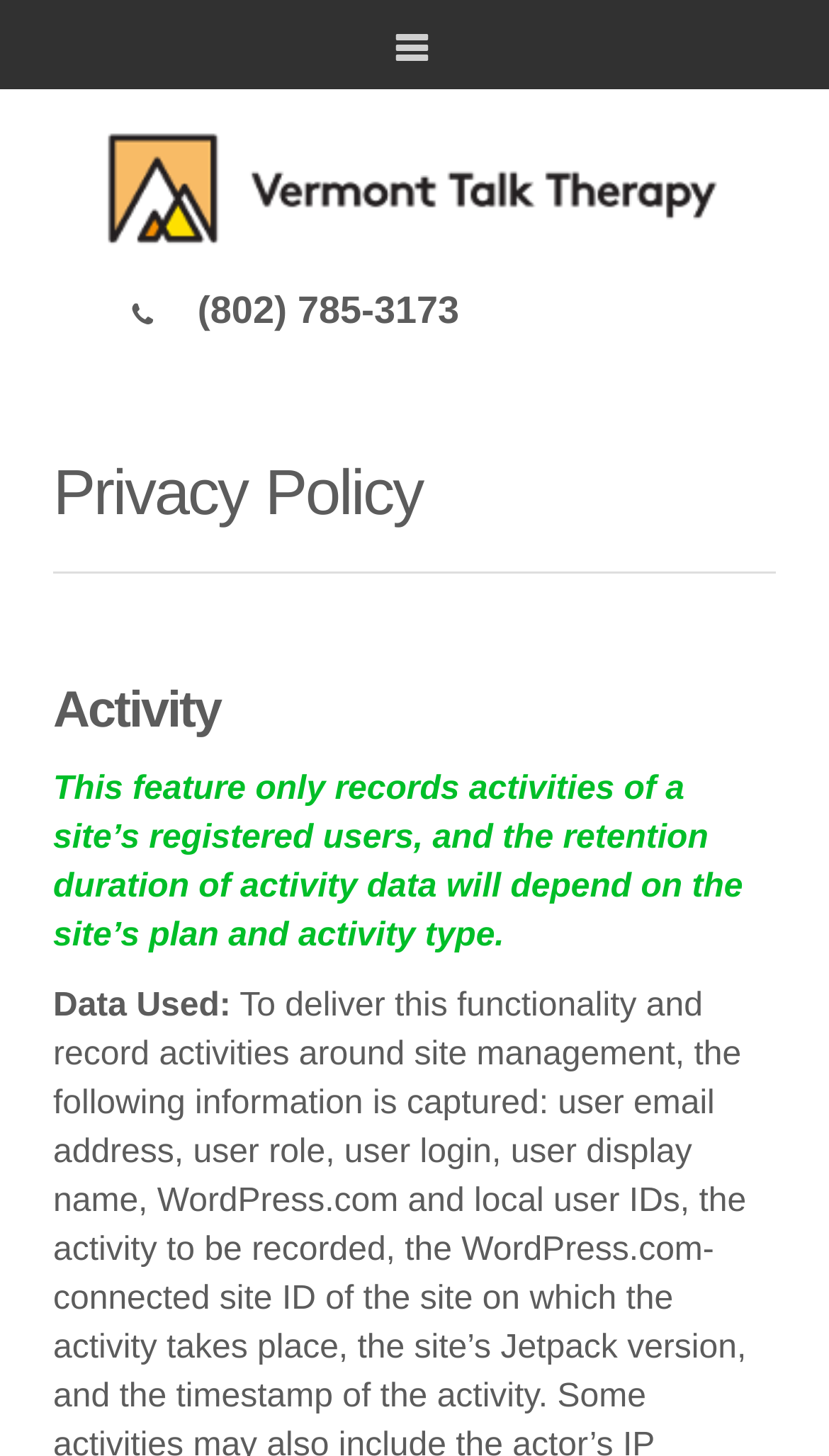Use a single word or phrase to answer the question: 
What type of data is used by the site?

Activity data